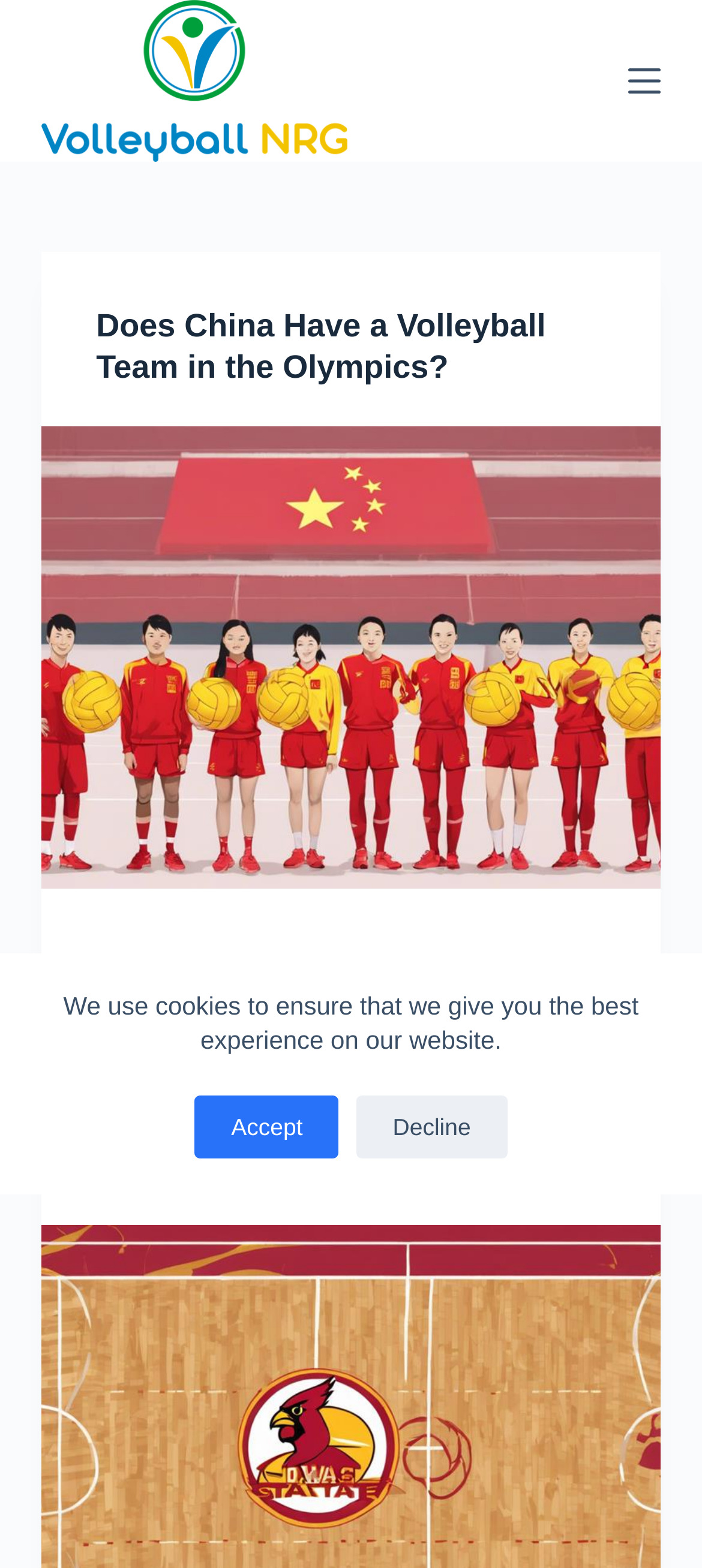Please identify the bounding box coordinates of the element I need to click to follow this instruction: "View the image of the Chinese Olympic volleyball team".

[0.06, 0.272, 0.94, 0.567]